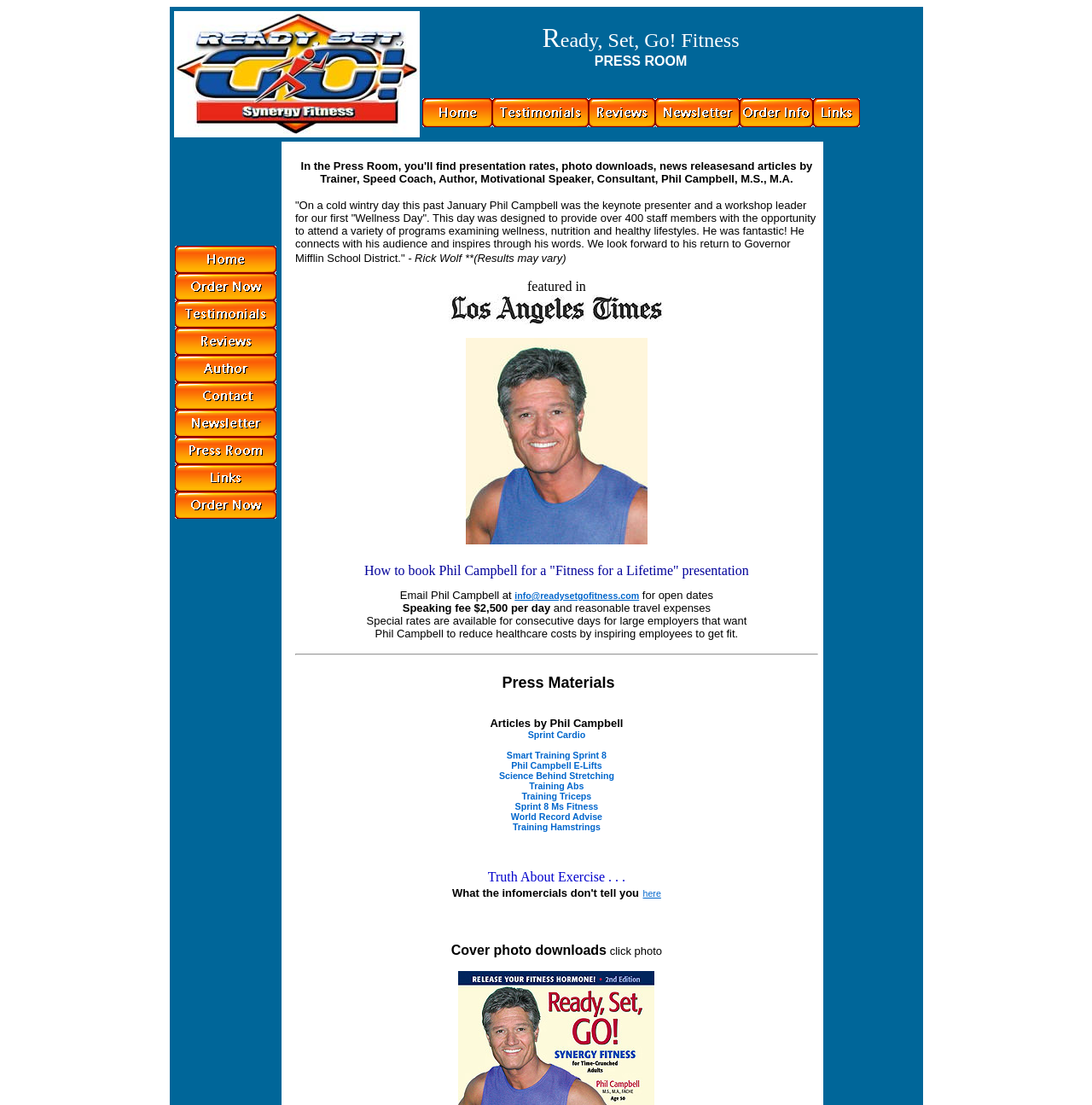Determine the bounding box coordinates of the target area to click to execute the following instruction: "Click to see reviews."

[0.539, 0.088, 0.6, 0.115]